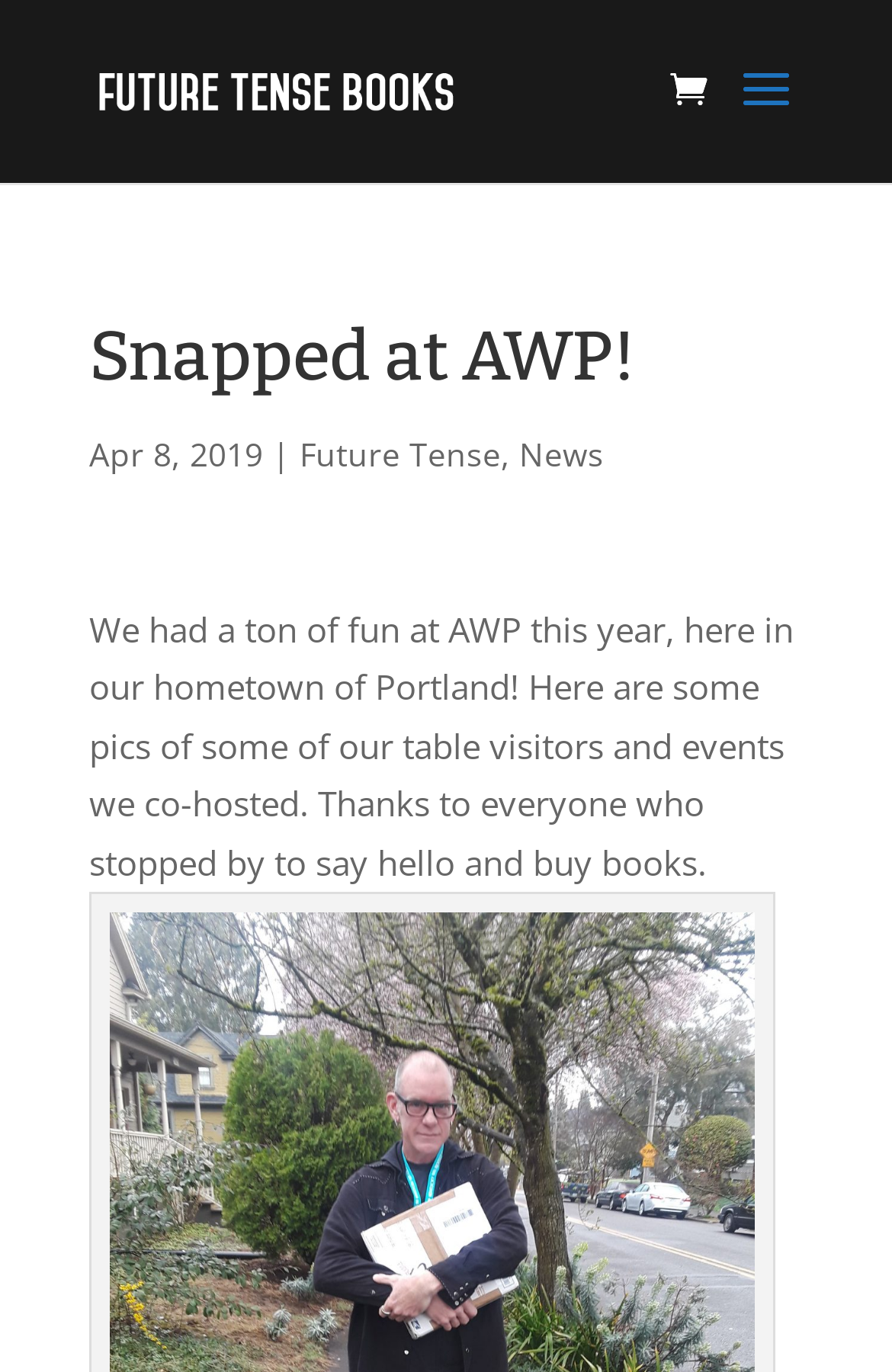Based on the image, provide a detailed response to the question:
What is the location of the event AWP?

The webpage mentions 'our hometown of Portland' in the text, indicating that the event AWP was held in Portland.